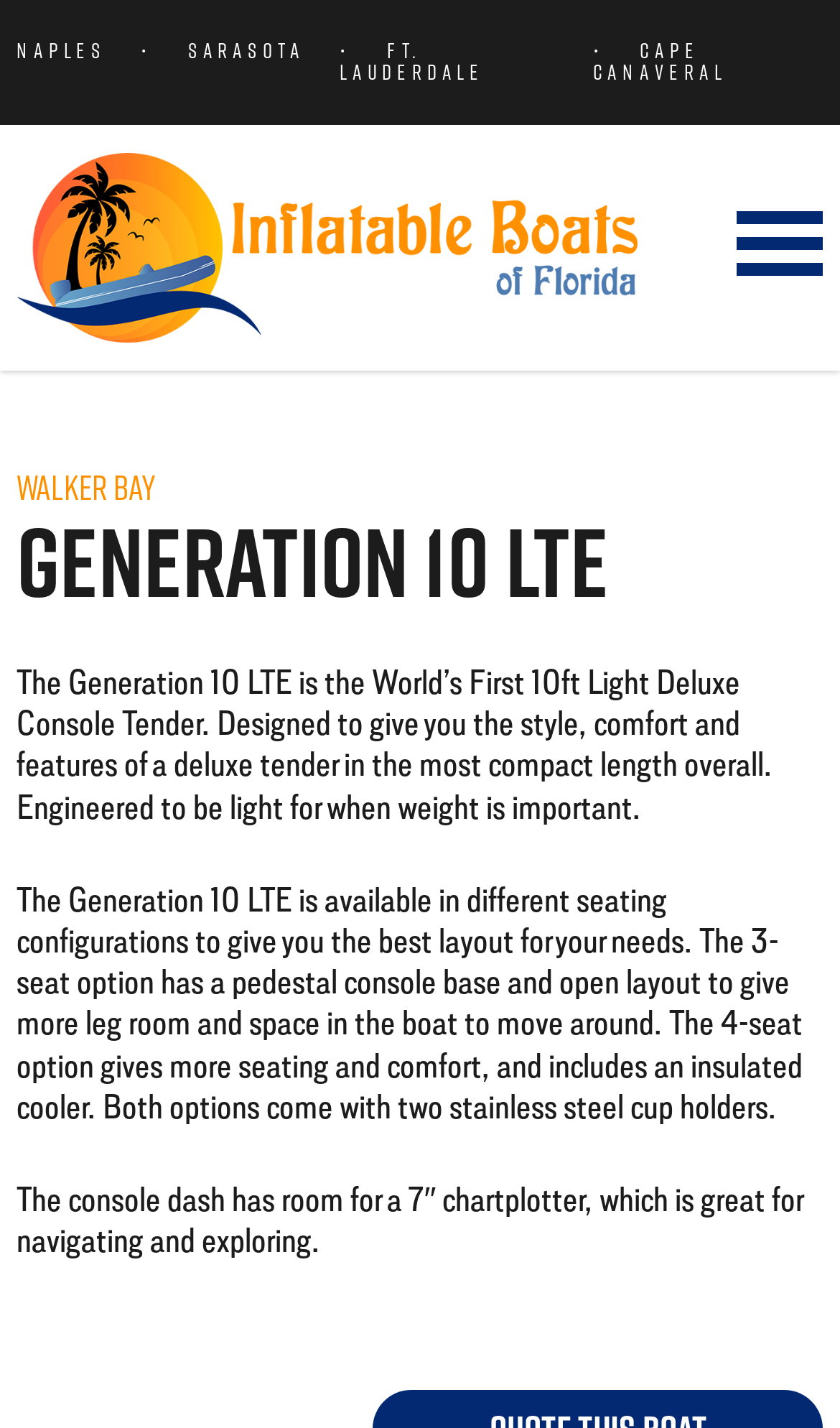How many locations are listed at the top of the page?
Using the image, provide a detailed and thorough answer to the question.

I found the answer by looking at the links at the top of the webpage, which list four locations: Naples, Sarasota, Ft. Lauderdale, and Cape Canaveral. This implies that there are four locations listed.